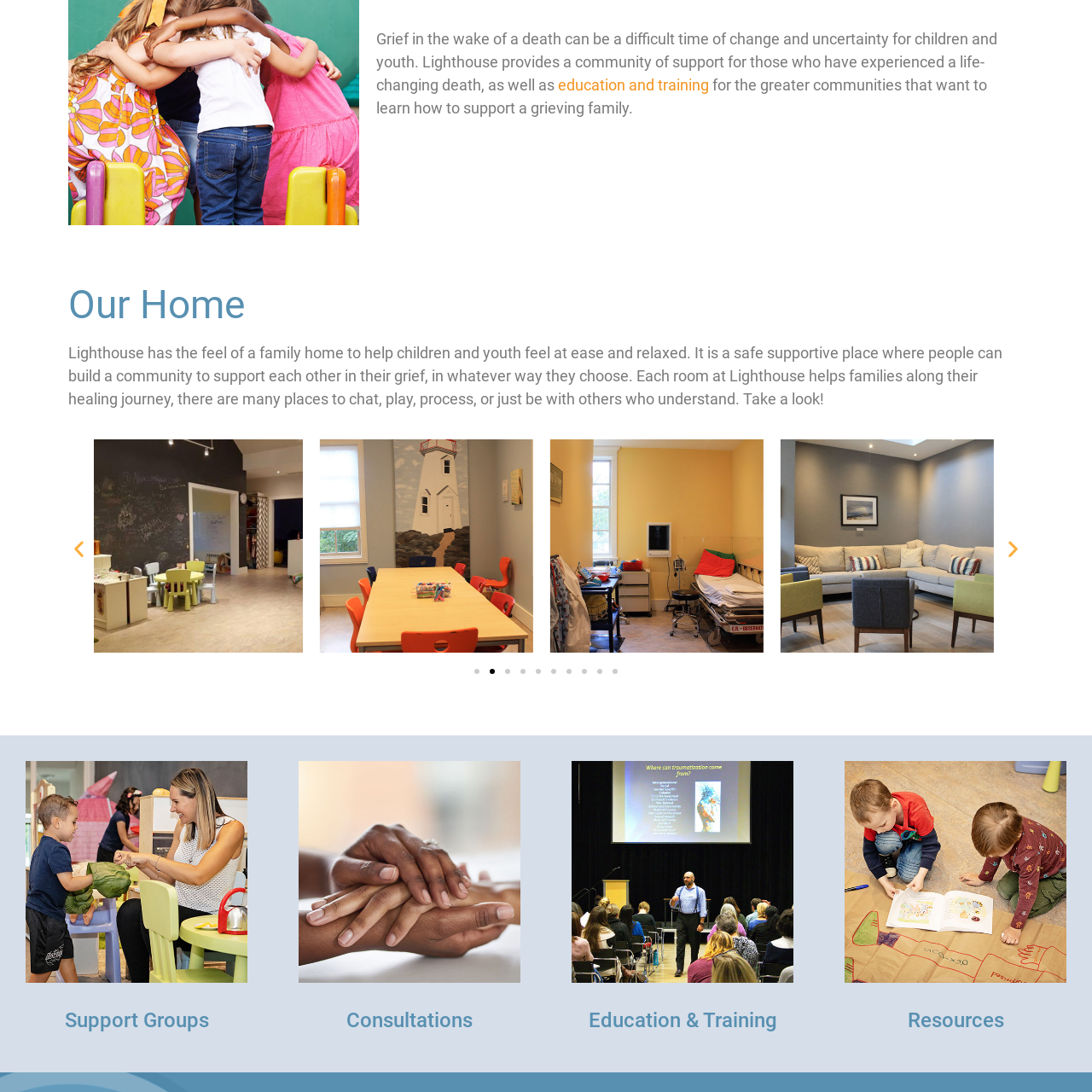Please look at the image highlighted by the red bounding box and provide a single word or phrase as an answer to this question:
Who is the target audience of this healthcare facility?

Children and youth